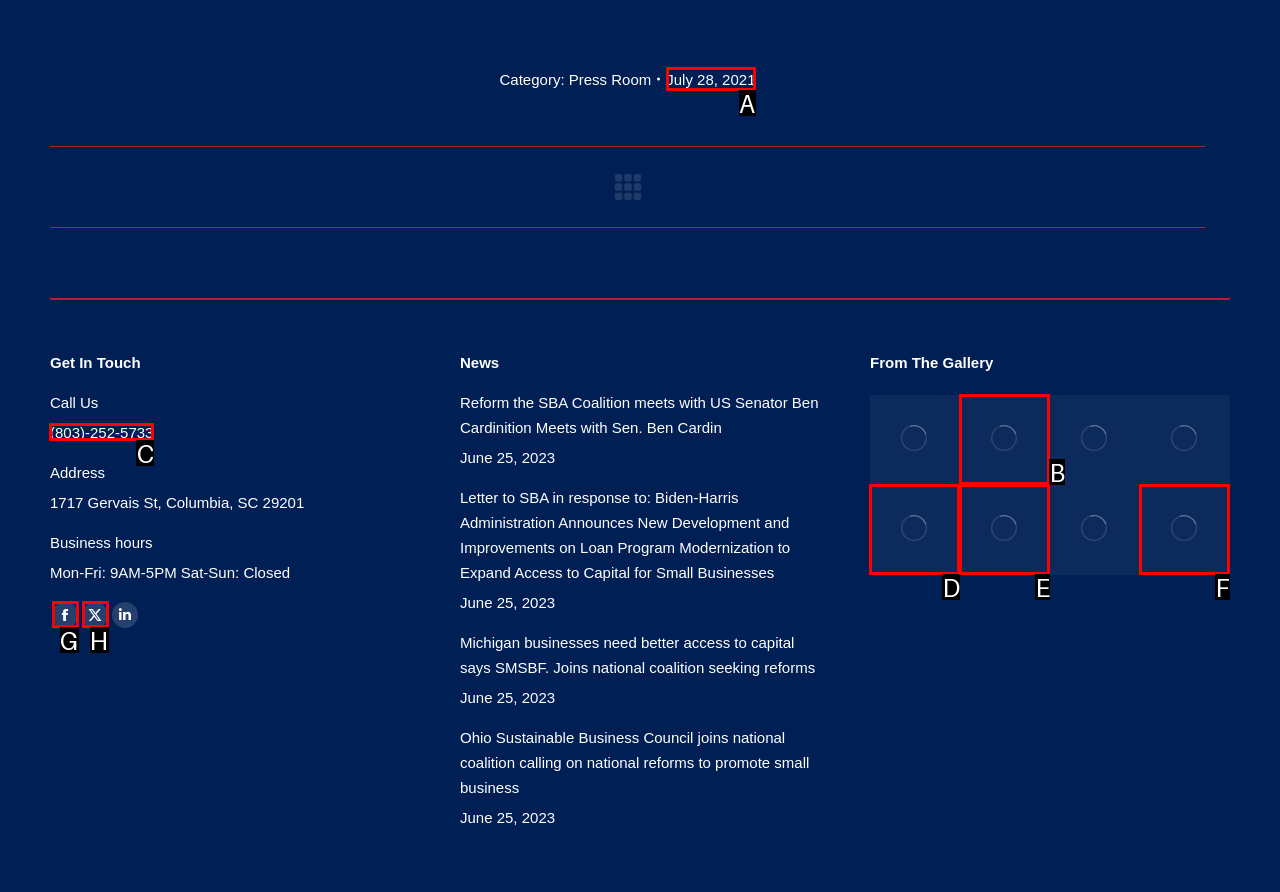Identify the correct UI element to click to achieve the task: Call the phone number.
Answer with the letter of the appropriate option from the choices given.

C